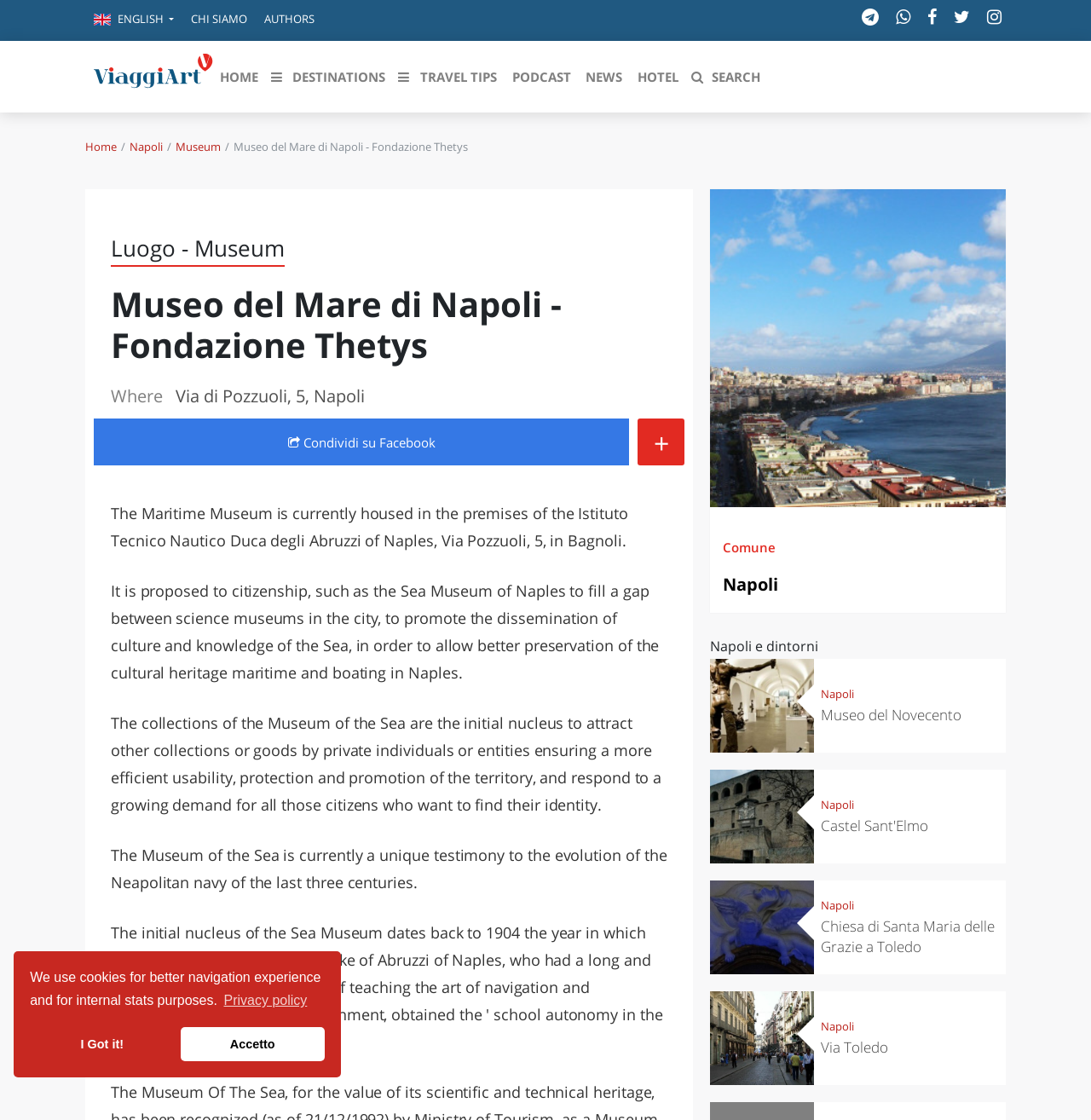Describe the webpage in detail, including text, images, and layout.

The webpage is about the Maritime Museum of Naples, Fondazione Thetys. At the top, there is a cookie consent dialog with three buttons: "learn more about cookies", "deny cookies", and "allow cookies". Below this dialog, there is a language selection button labeled "ENGLISH" and several links to different sections of the website, including "CHI SIAMO", "AUTHORS", and social media icons.

The main content of the webpage is divided into two sections. The first section has a heading "Destinazioni in evidenza" (Highlighted Destinations) and features a series of buttons with names of Italian cities, such as "CANAZEI", "VENEZIA", and "NAPOLI". The second section has a heading "Scopri le regioni italiane" (Discover Italian Regions) and features a larger series of buttons with names of Italian regions, such as "ABRUZZO", "BASILICATA", and "CALABRIA".

On the right side of the webpage, there is a navigation menu with buttons labeled "TRAVEL TIPS", "TRAVEL IDEAS", "KITCHEN", "EXPERIENCES", and "TRADITIONS". Below this menu, there are buttons labeled "PODCAST", "NEWS", "HOTEL", and "Search".

The main content of the webpage also includes a breadcrumb navigation bar with links to "Home", "Napoli", and "Museum". Below this bar, there is a heading "Museo del Mare di Napoli - Fondazione Thetys" and a paragraph of text describing the museum's location and purpose. There are also several links to share the page on social media and a "+" button to expand the content.

The webpage has a total of 20 buttons with names of Italian cities and 20 buttons with names of Italian regions. There are also several links to different sections of the website and social media icons. The main content of the webpage is focused on the Maritime Museum of Naples and its location, with a brief description of its purpose and significance.